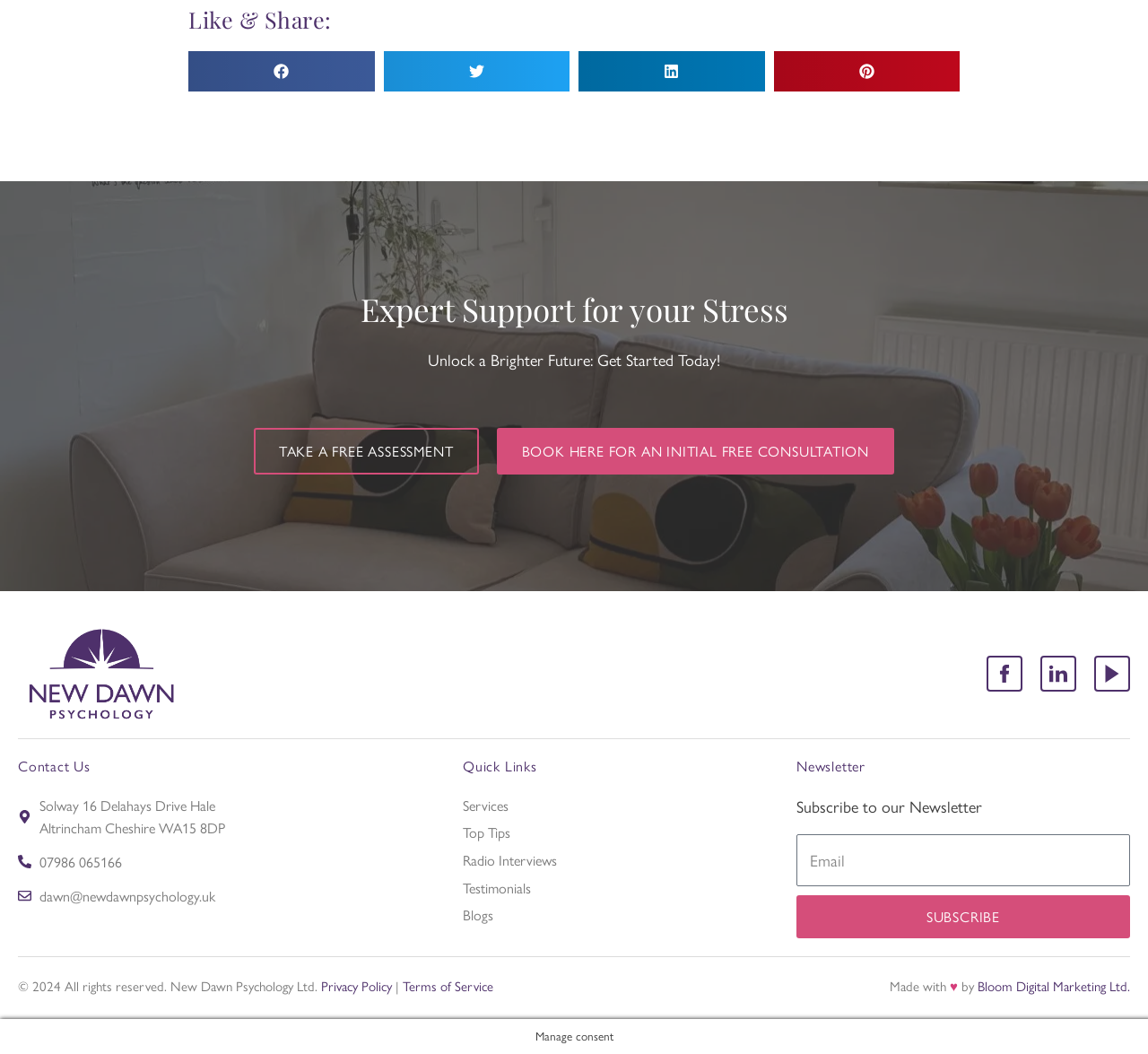Can you specify the bounding box coordinates for the region that should be clicked to fulfill this instruction: "Subscribe to the newsletter".

[0.694, 0.849, 0.984, 0.89]